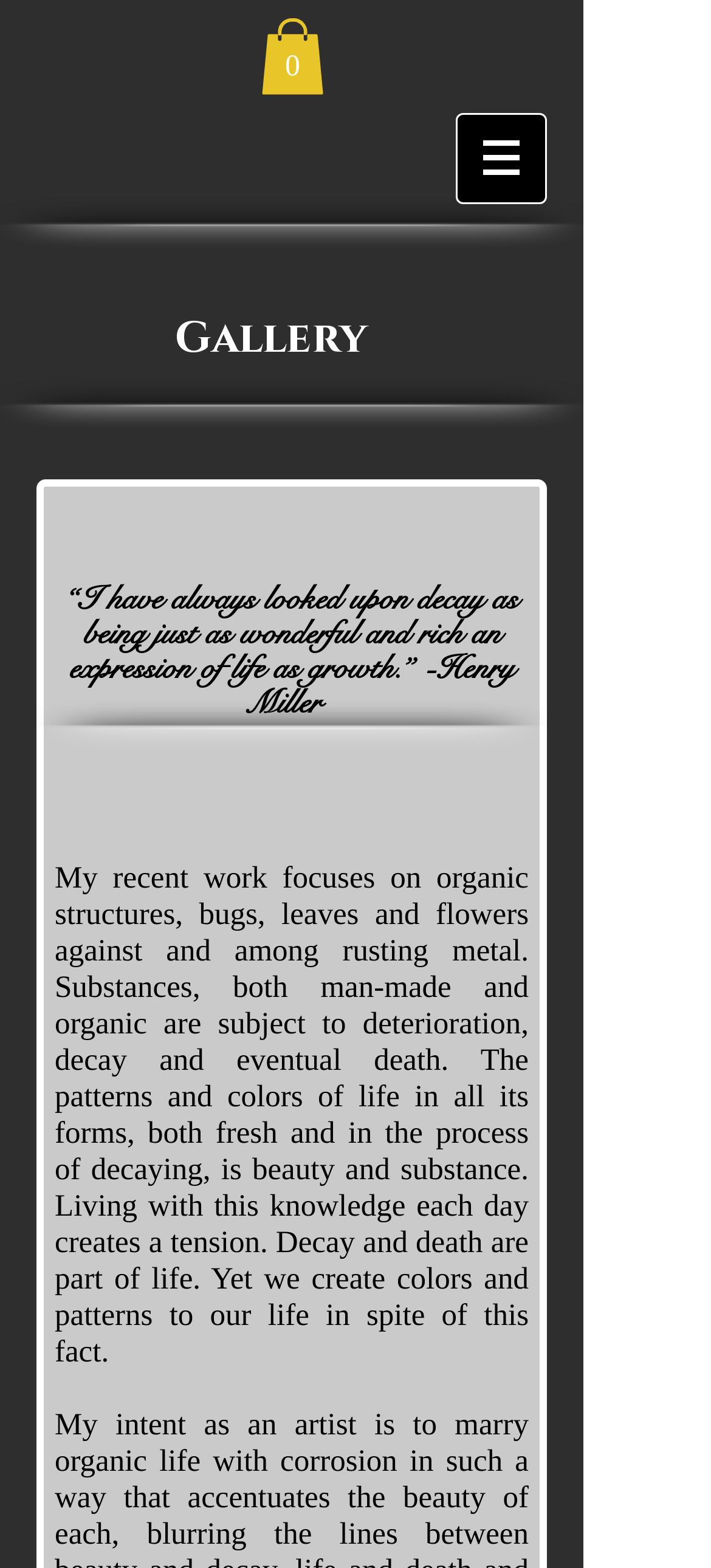Use a single word or phrase to answer the question:
What is the theme of the artist's work?

Life and decay